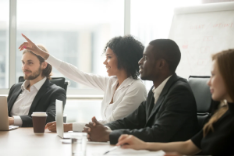What is the theme of the composition?
Look at the image and construct a detailed response to the question.

The caption suggests that the composition highlights themes of teamwork and inclusion, which is reflected in the diverse group of professionals engaged in a meeting setting.